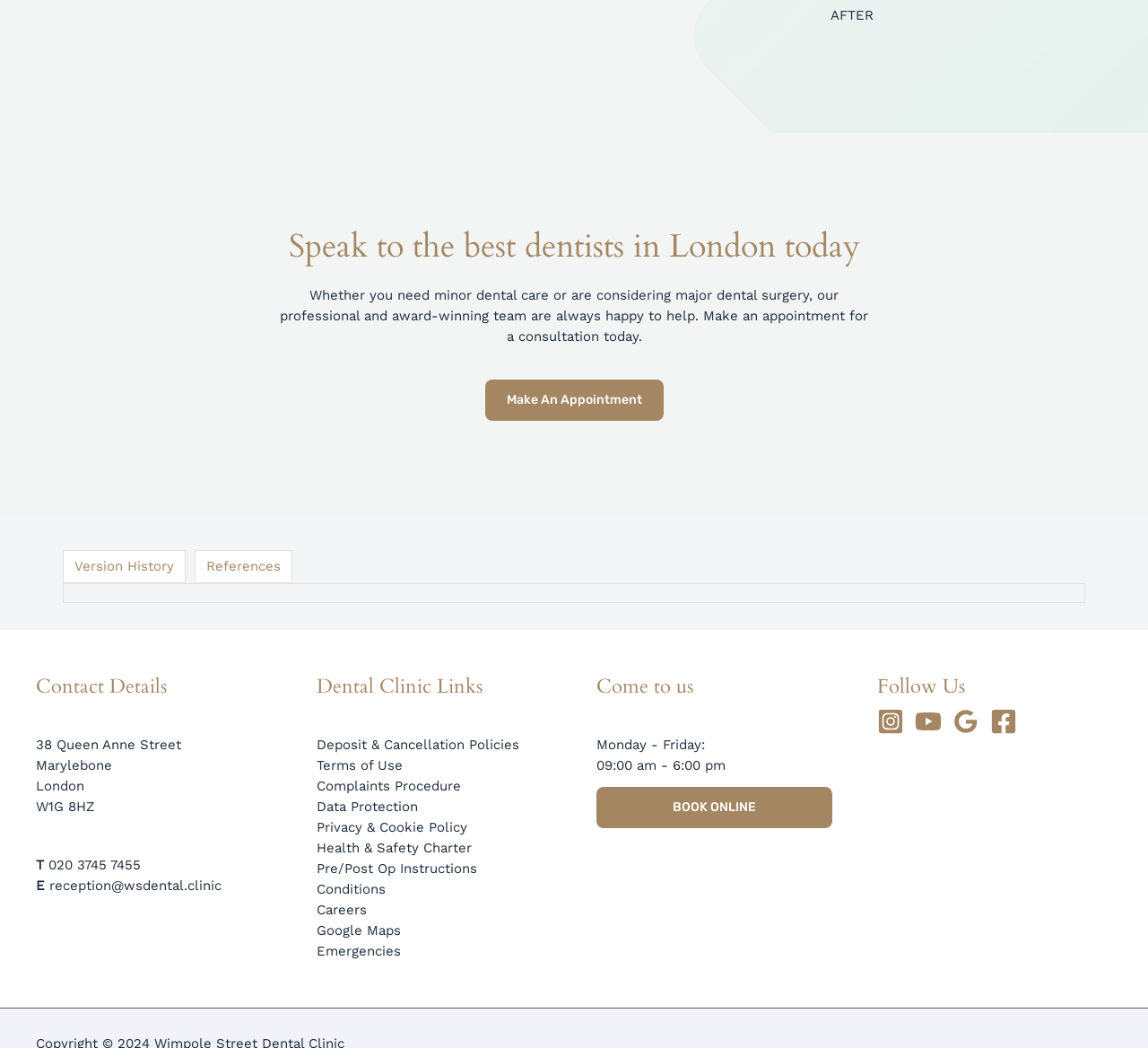What is the profession of the team mentioned?
Please respond to the question with a detailed and well-explained answer.

The webpage mentions 'Speak to the best dentists in London today' and 'our professional and award-winning team are always happy to help', indicating that the team consists of dentists.